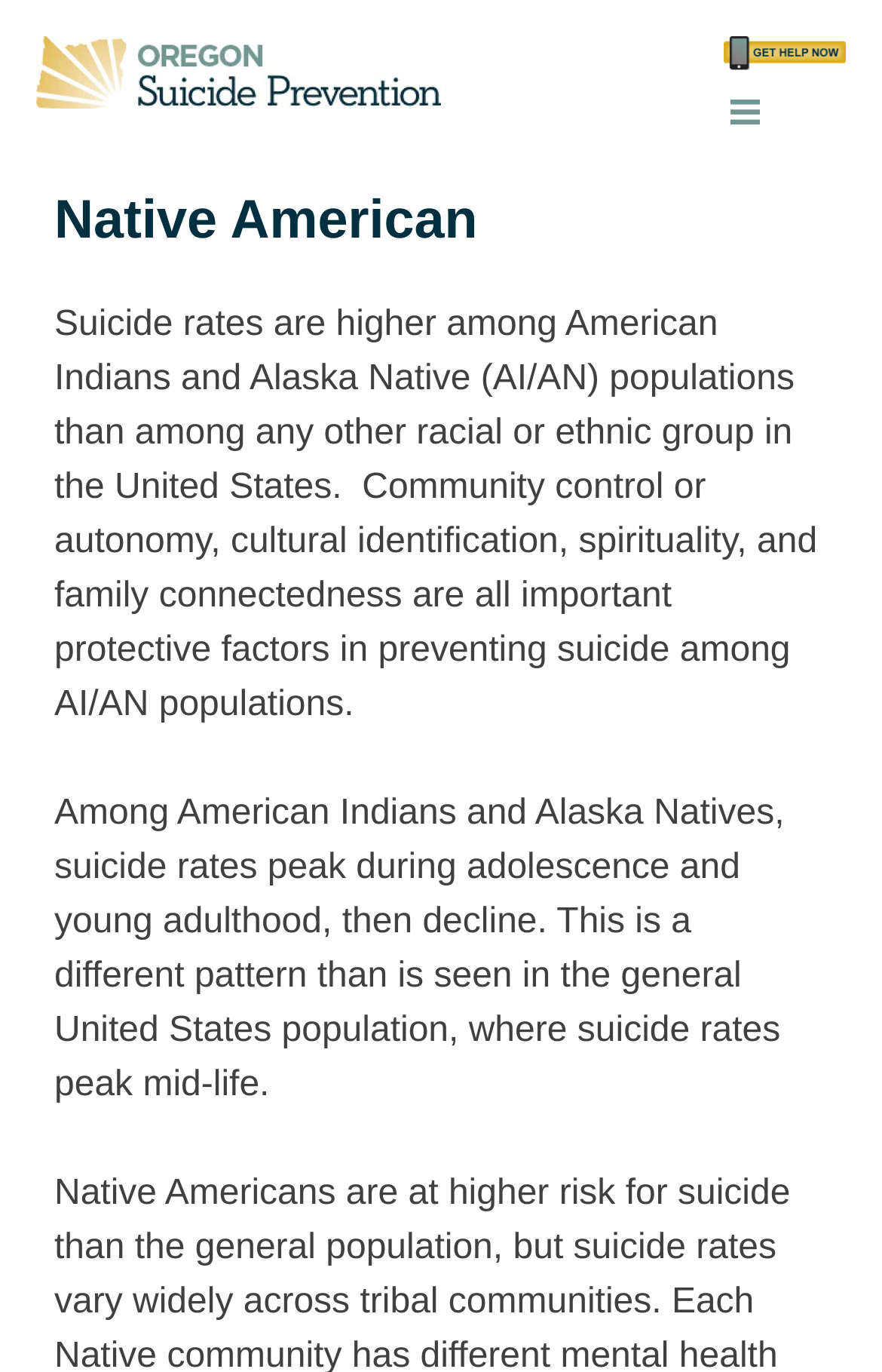Bounding box coordinates are specified in the format (top-left x, top-left y, bottom-right x, bottom-right y). All values are floating point numbers bounded between 0 and 1. Please provide the bounding box coordinate of the region this sentence describes: Oregon Suicide Prevention

[0.041, 0.026, 0.5, 0.079]